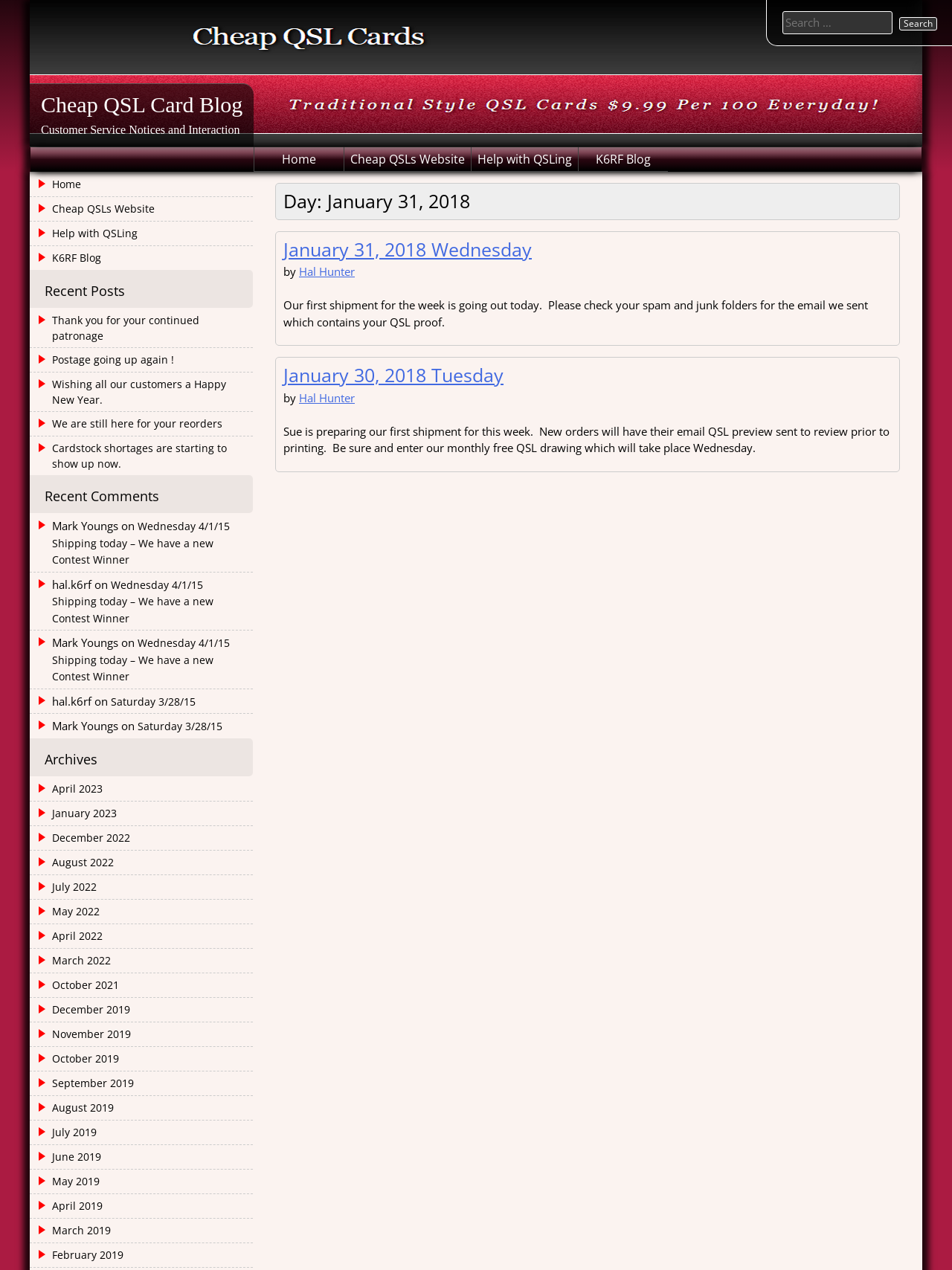Identify the coordinates of the bounding box for the element that must be clicked to accomplish the instruction: "Click the link 1037".

None